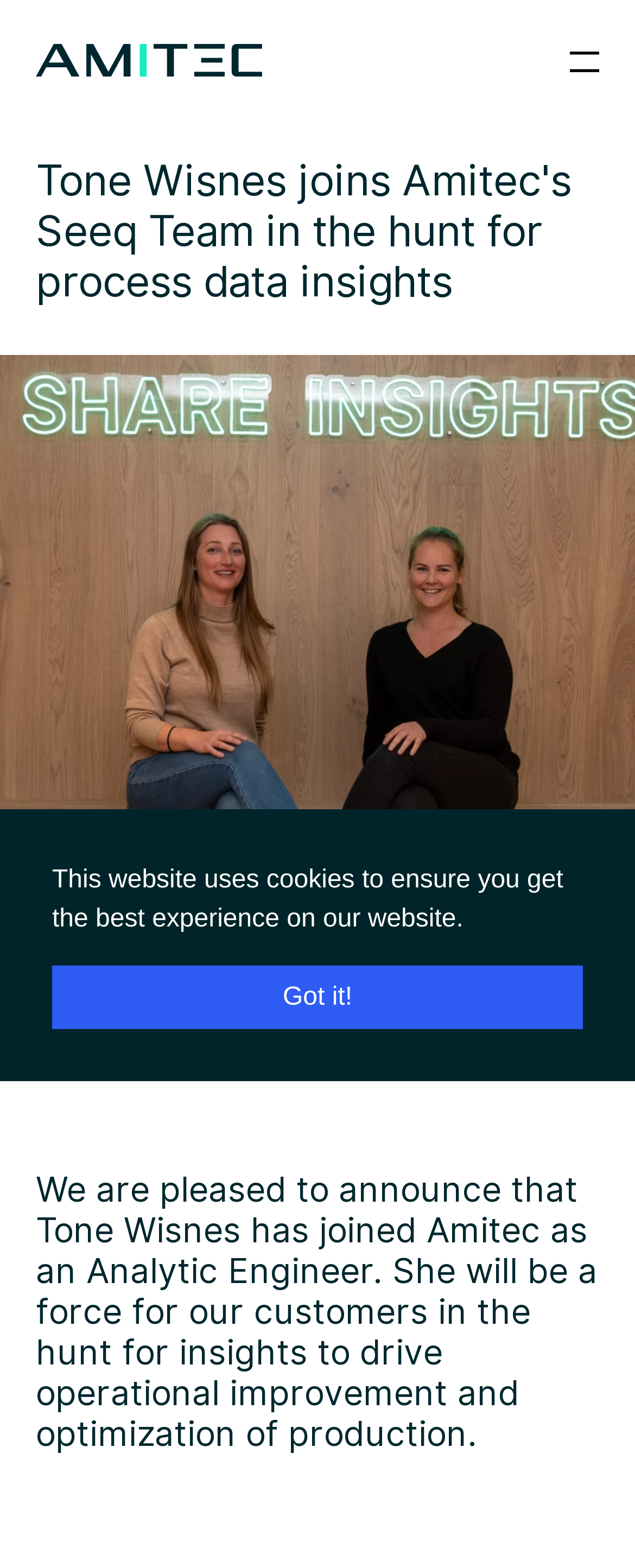Using the element description: "alt="Logo black"", determine the bounding box coordinates for the specified UI element. The coordinates should be four float numbers between 0 and 1, [left, top, right, bottom].

[0.056, 0.028, 0.413, 0.055]